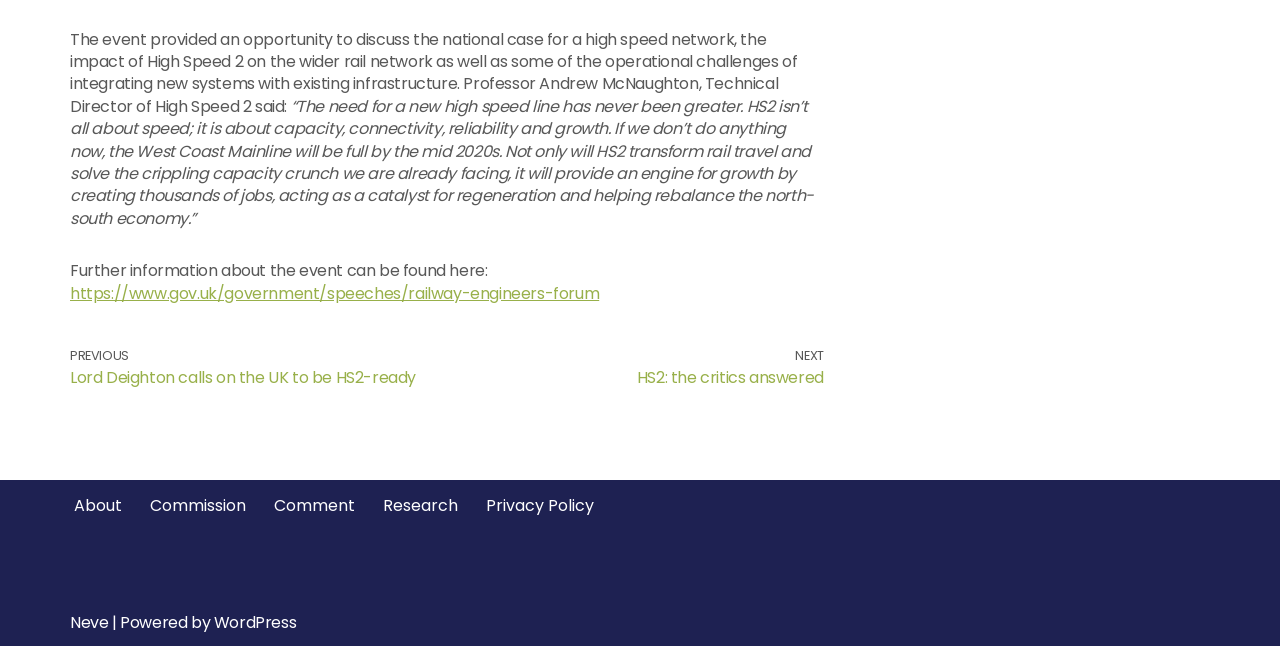Please specify the bounding box coordinates of the area that should be clicked to accomplish the following instruction: "Read the blog". The coordinates should consist of four float numbers between 0 and 1, i.e., [left, top, right, bottom].

None